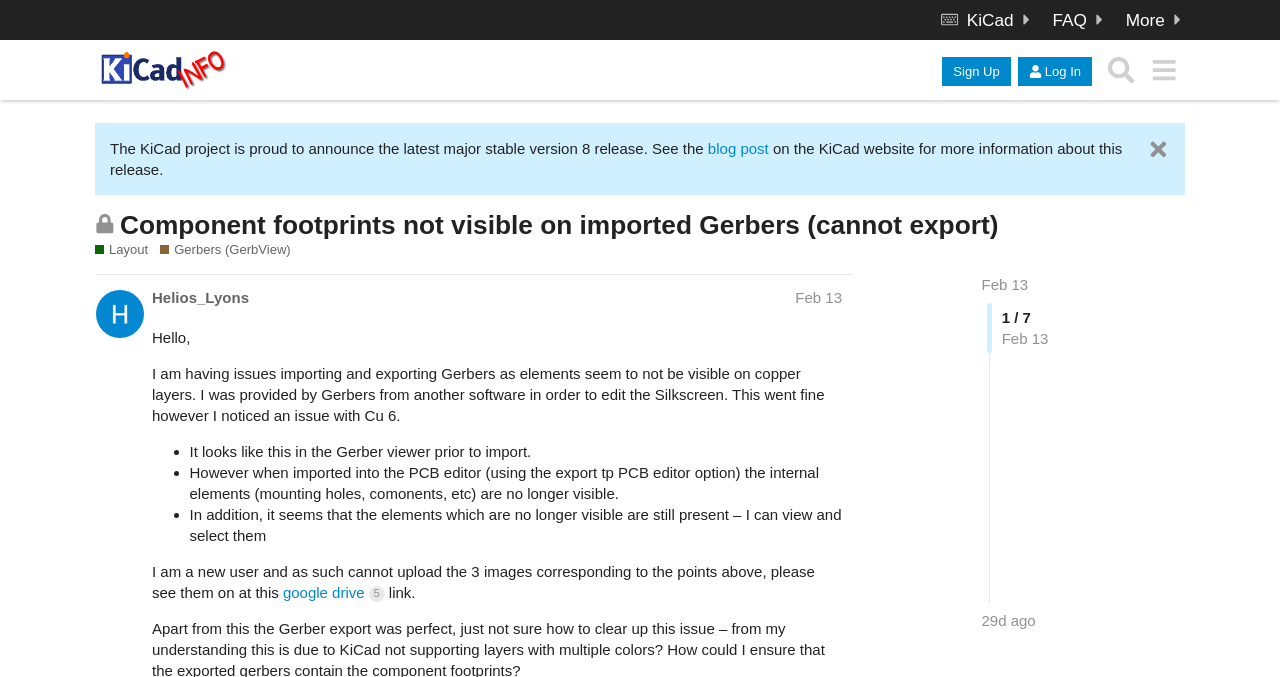Generate a thorough explanation of the webpage's elements.

This webpage appears to be a forum discussion thread on the KiCad.info Forums website. At the top of the page, there are several navigation links, including "Visit KiCad.org", "Frequently Asked Questions", and "More stuff about this forum", each accompanied by an image. Below these links, there is a header section with a link to the KiCad.info Forums website and buttons to sign up, log in, and search.

The main content of the page is a discussion thread titled "Component footprints not visible on imported Gerbers (cannot export)". The thread is closed, and a notice indicates that it no longer accepts new replies. The thread is categorized under "Layout / Gerbers (GerbView)".

The discussion starts with a post from a user named Helios_Lyons, who is experiencing issues importing and exporting Gerbers as elements seem to not be visible on copper layers. The user explains that they were provided with Gerbers from another software to edit the Silkscreen, but noticed an issue with Cu 6. The post includes a detailed description of the problem, with three bullet points explaining the issue.

Below the initial post, there are no replies from other users. The page also displays some additional information, including a link to a blog post about the latest major stable version 8 release of KiCad, and a notice indicating that the thread is closed.